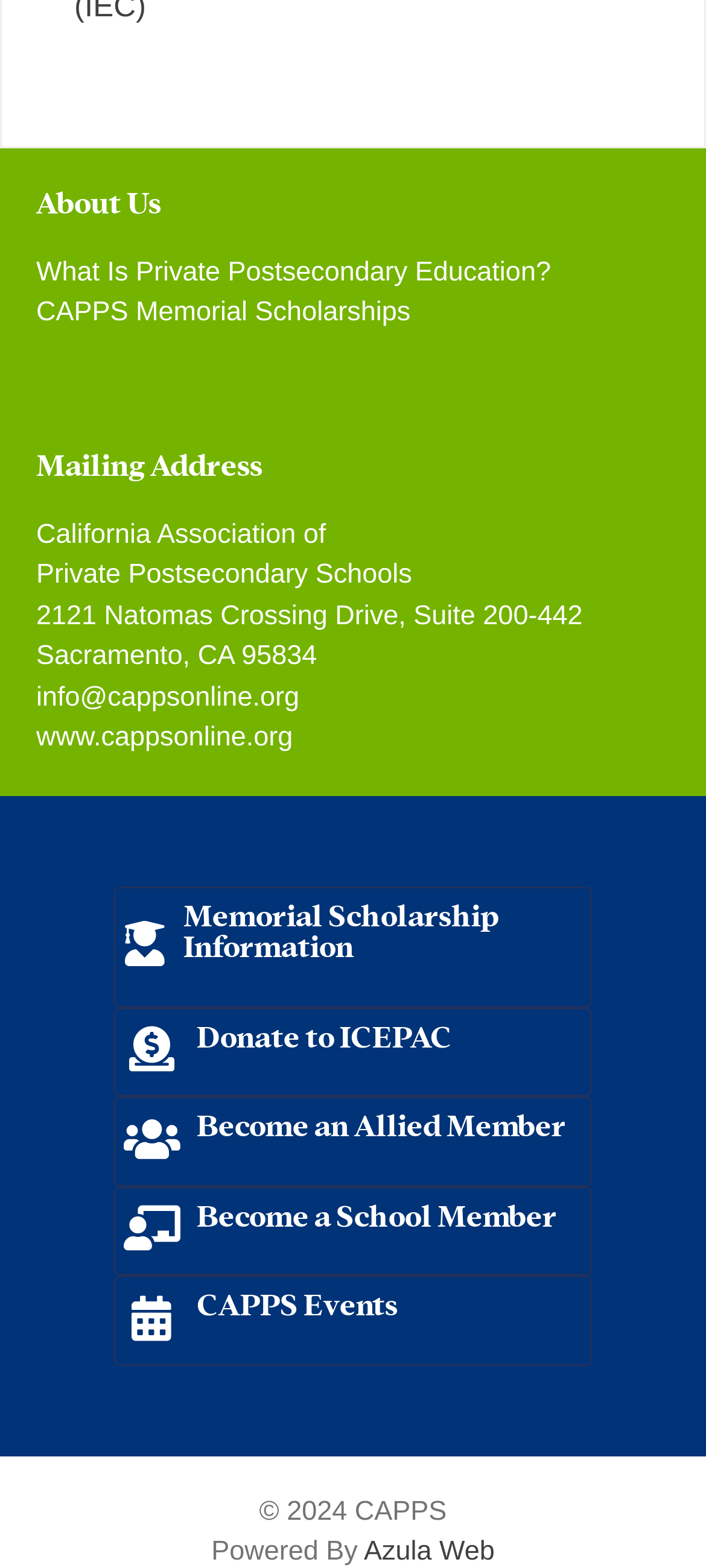Please answer the following question using a single word or phrase: Who powers the website?

Azula Web